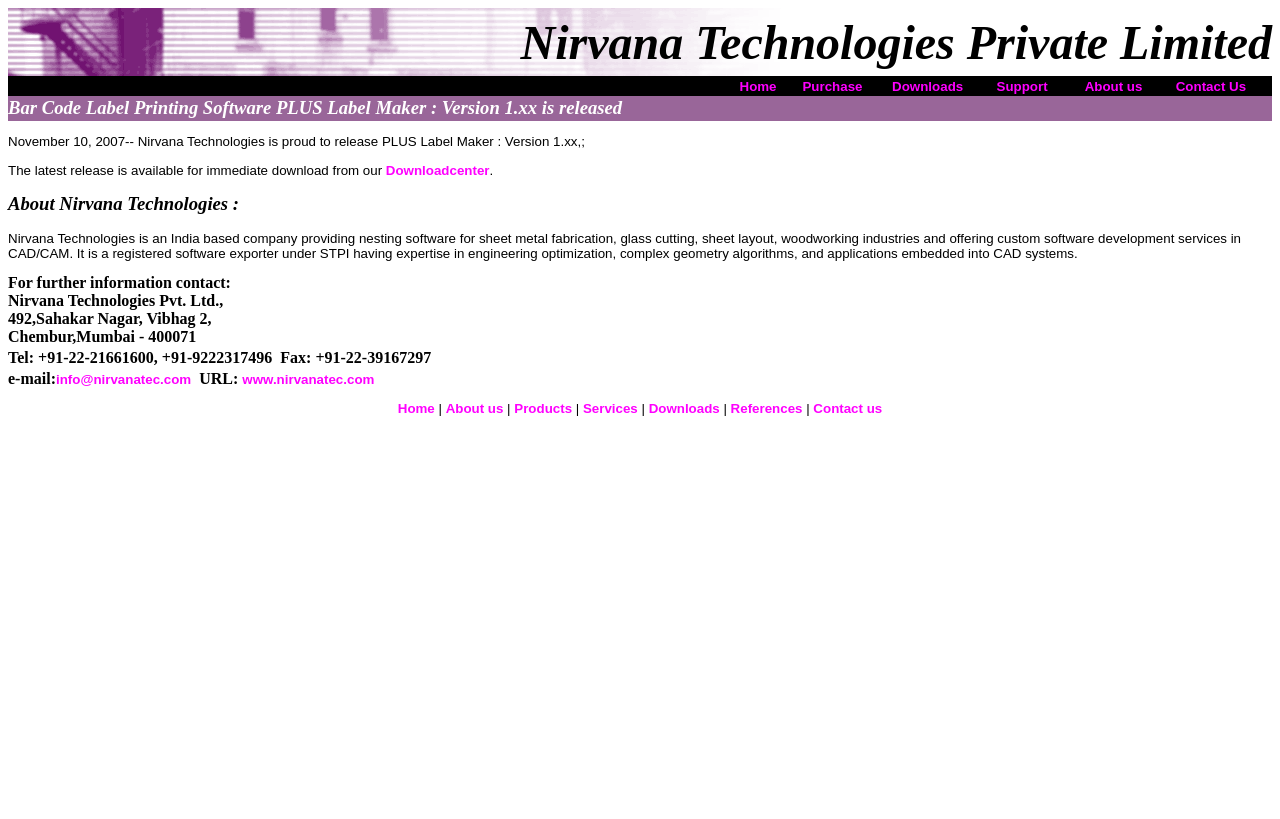Based on the element description, predict the bounding box coordinates (top-left x, top-left y, bottom-right x, bottom-right y) for the UI element in the screenshot: Contact us

[0.635, 0.49, 0.689, 0.508]